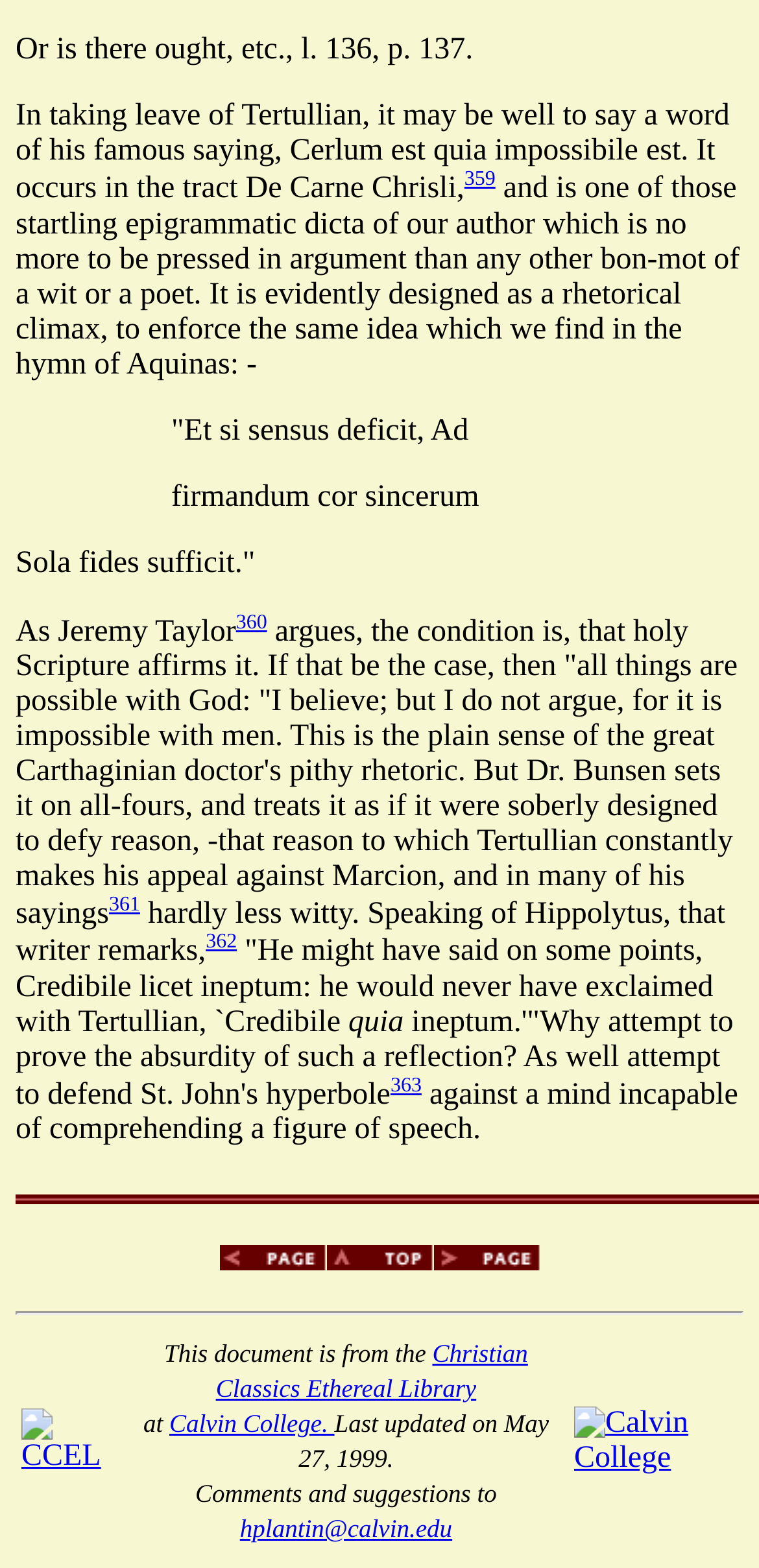Can you give a detailed response to the following question using the information from the image? What is the email address for sending comments and suggestions?

The email address for sending comments and suggestions is hplantin@calvin.edu, as mentioned at the bottom of the page.